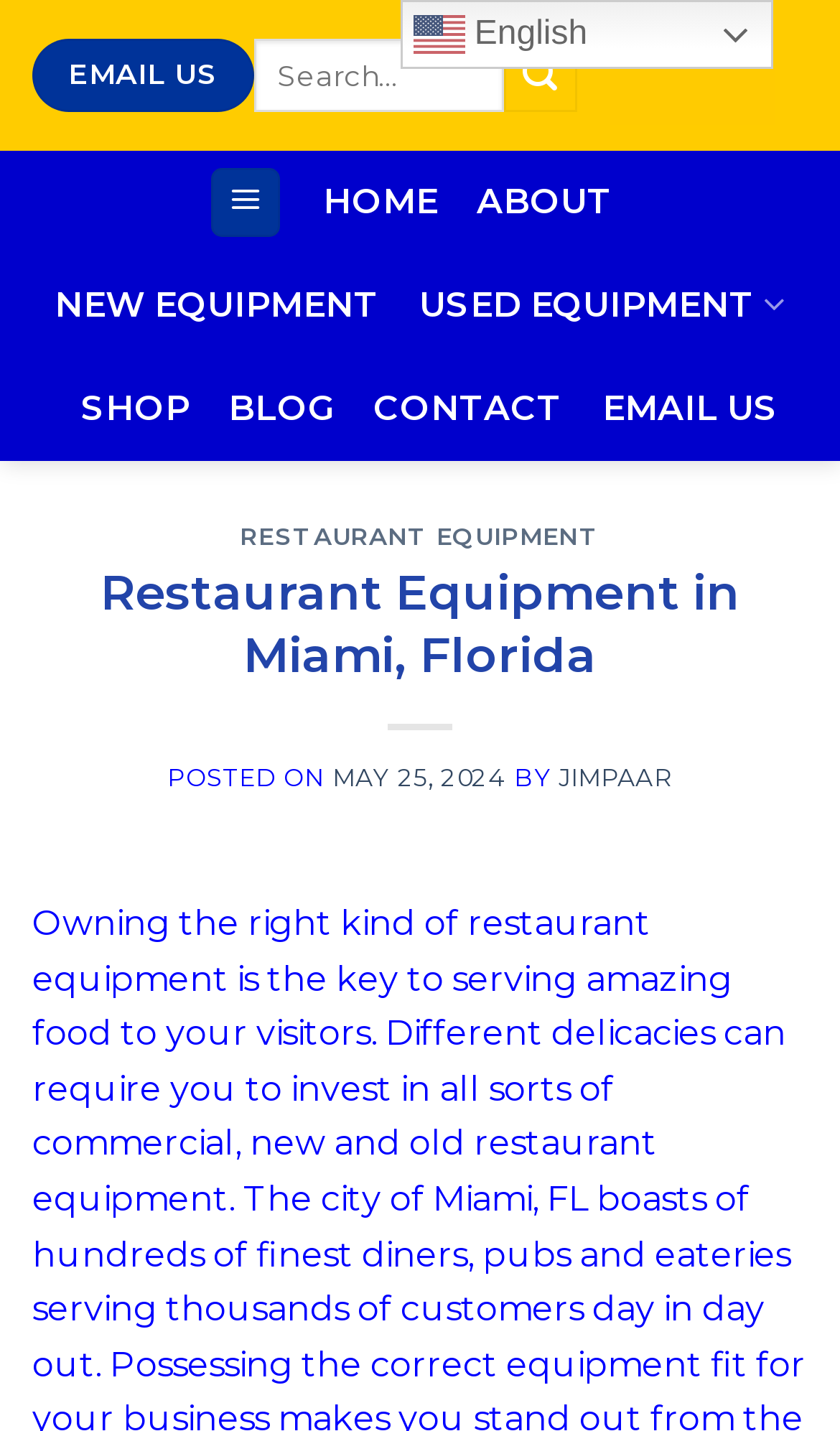Please identify the coordinates of the bounding box that should be clicked to fulfill this instruction: "Read the blog".

[0.272, 0.25, 0.398, 0.322]